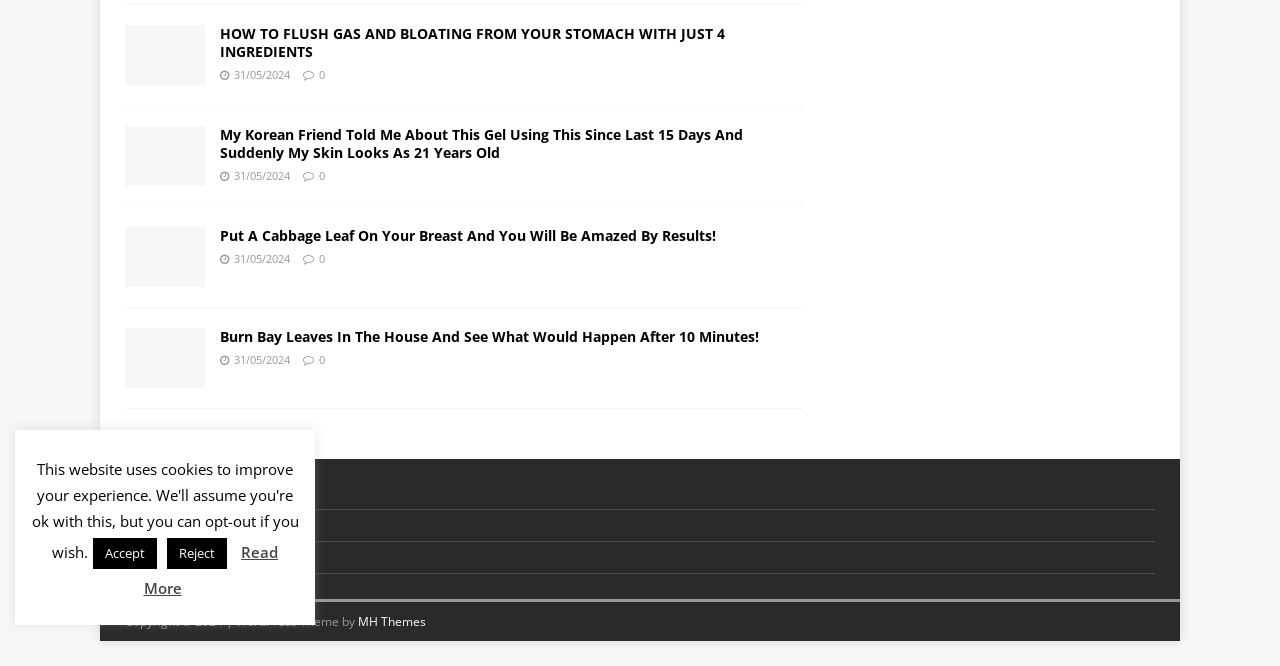Identify the bounding box for the described UI element. Provide the coordinates in (top-left x, top-left y, bottom-right x, bottom-right y) format with values ranging from 0 to 1: calendar

None